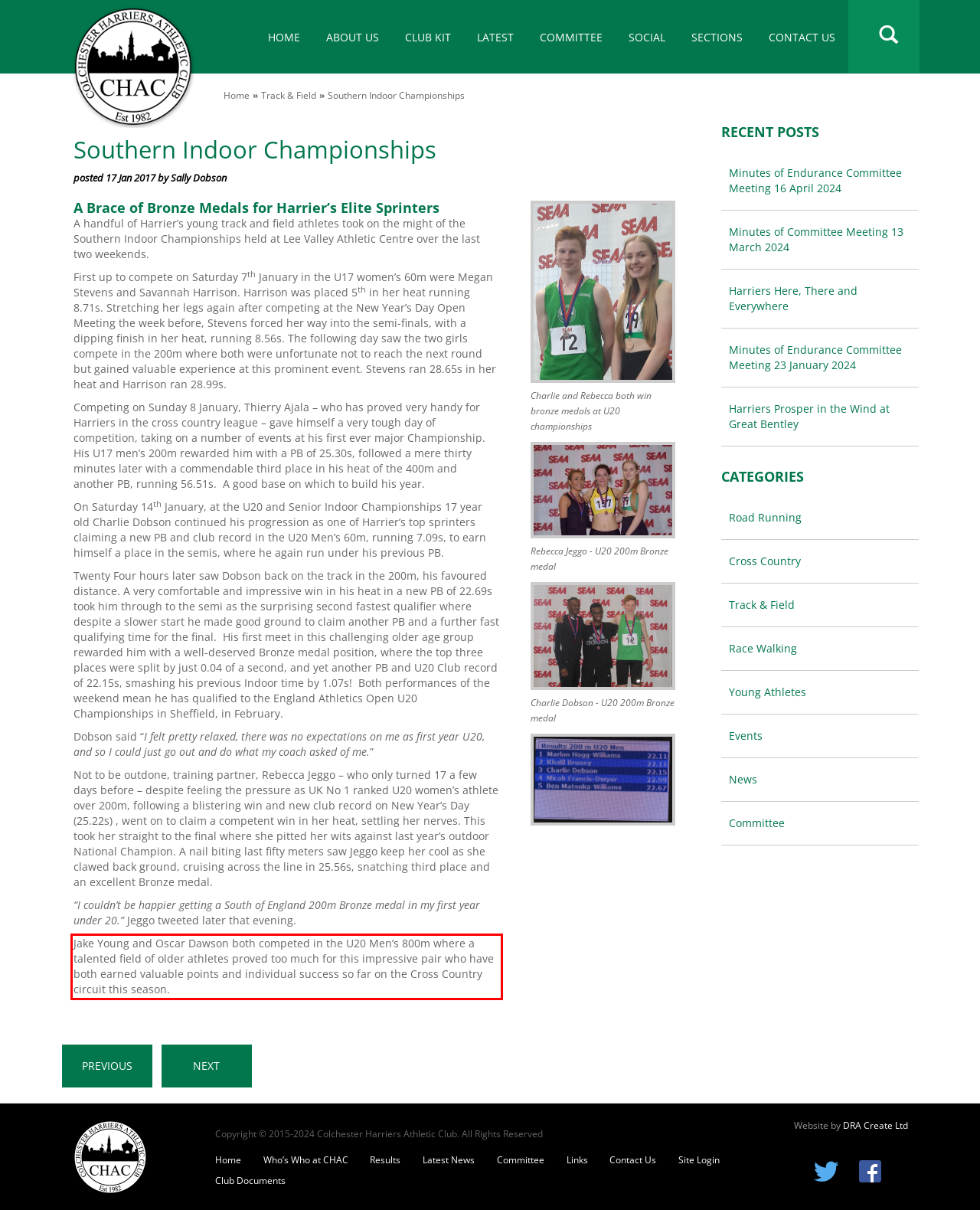Within the screenshot of a webpage, identify the red bounding box and perform OCR to capture the text content it contains.

Jake Young and Oscar Dawson both competed in the U20 Men’s 800m where a talented field of older athletes proved too much for this impressive pair who have both earned valuable points and individual success so far on the Cross Country circuit this season.